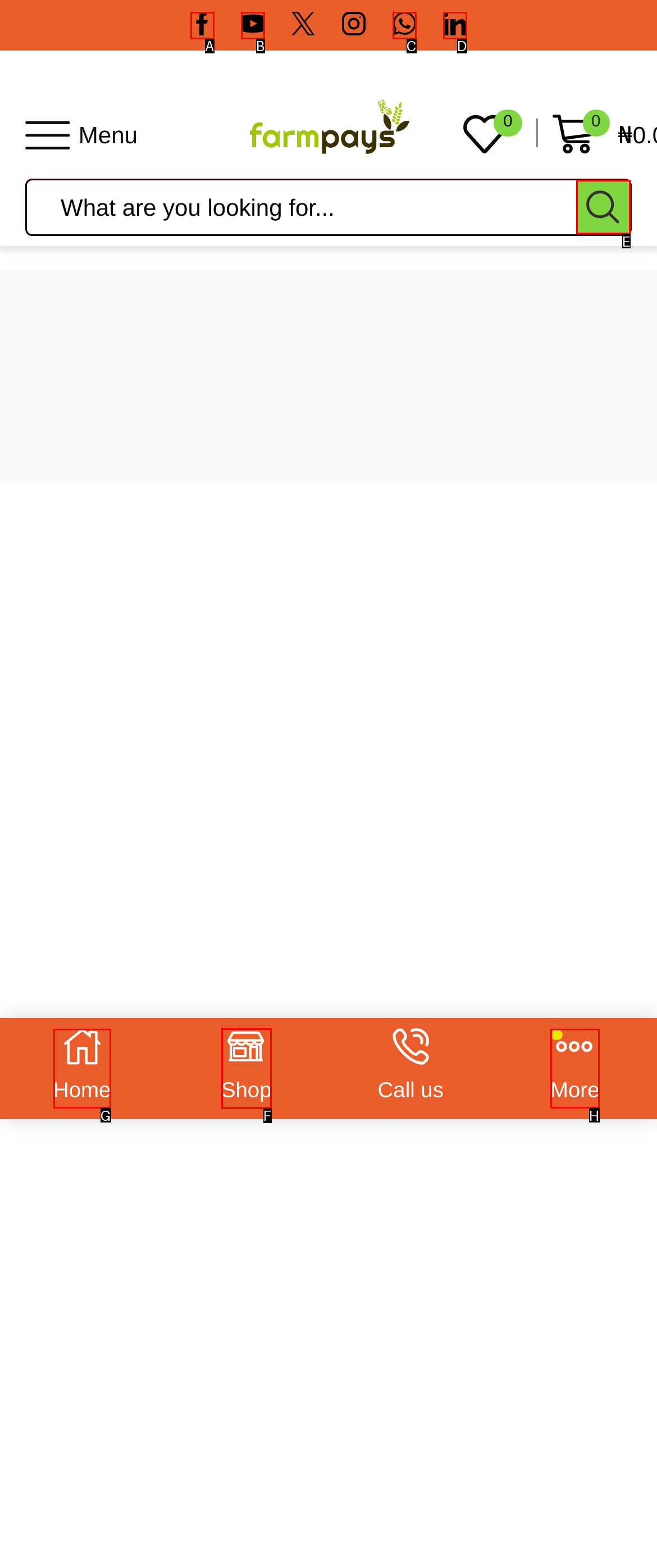Based on the task: View shopping options, which UI element should be clicked? Answer with the letter that corresponds to the correct option from the choices given.

F